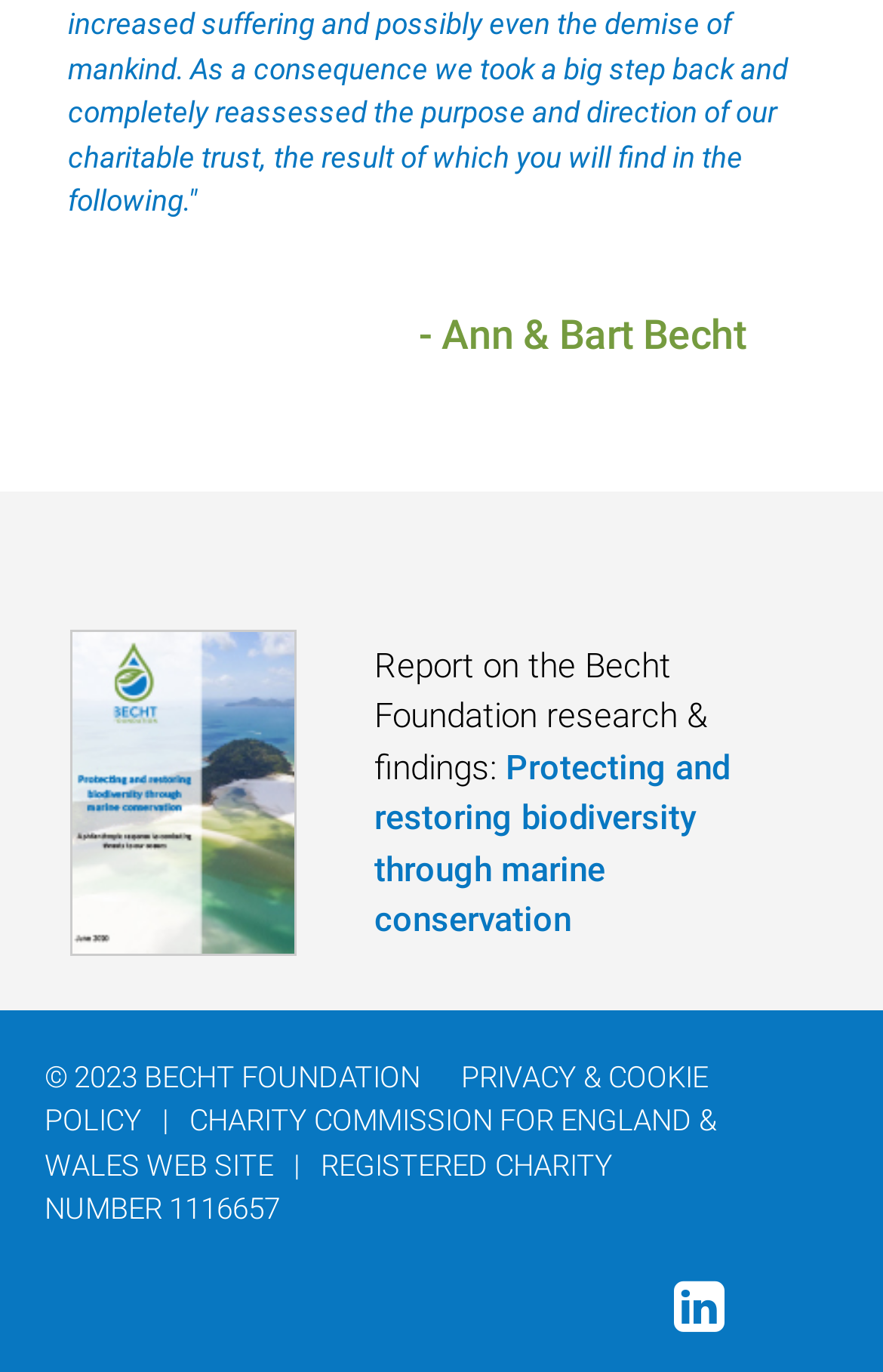Locate the bounding box of the UI element based on this description: "Privacy & Cookie Policy". Provide four float numbers between 0 and 1 as [left, top, right, bottom].

[0.05, 0.772, 0.801, 0.829]